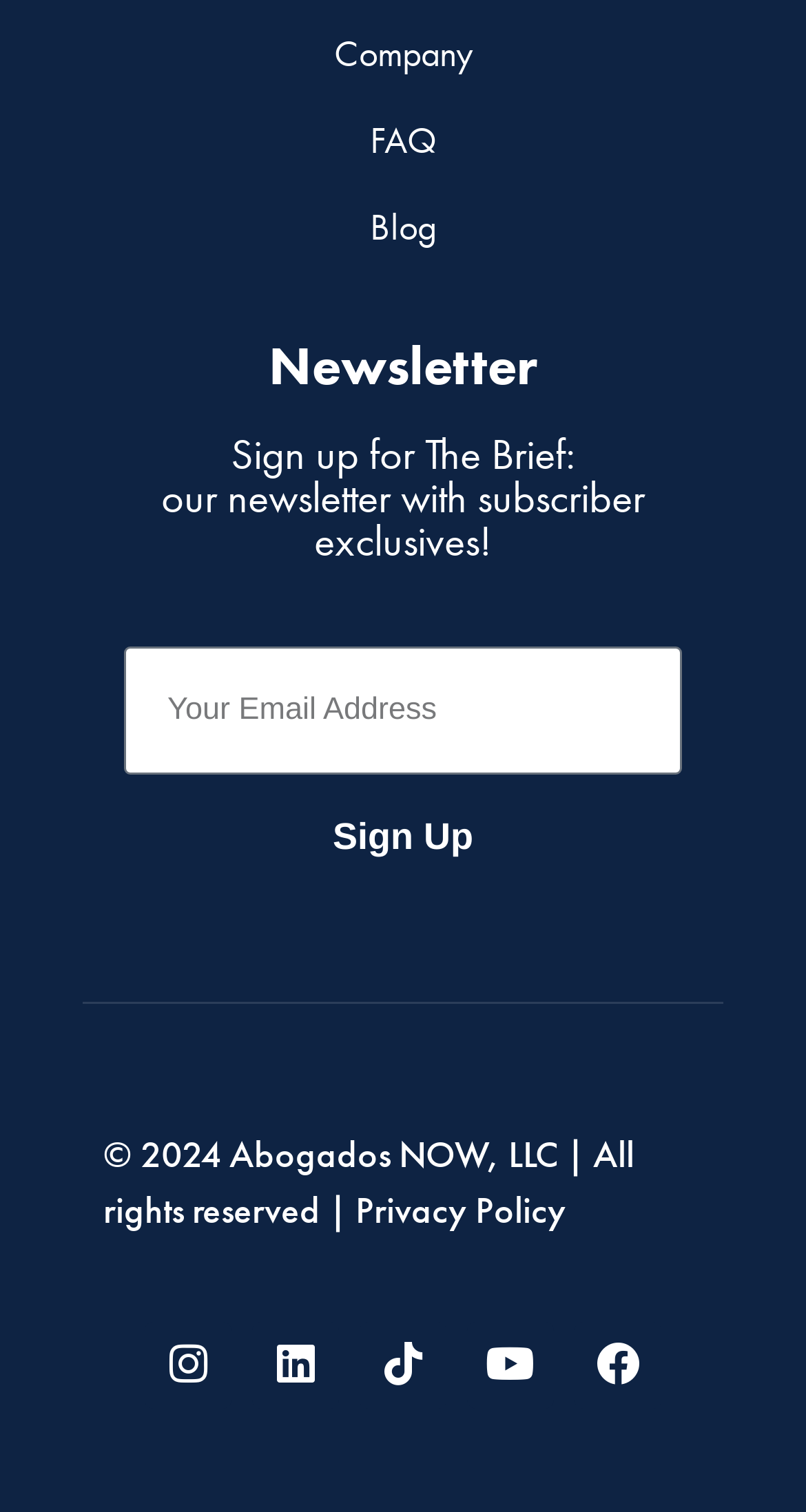Please identify the bounding box coordinates of the element I need to click to follow this instruction: "Click on Company".

[0.154, 0.018, 0.846, 0.055]